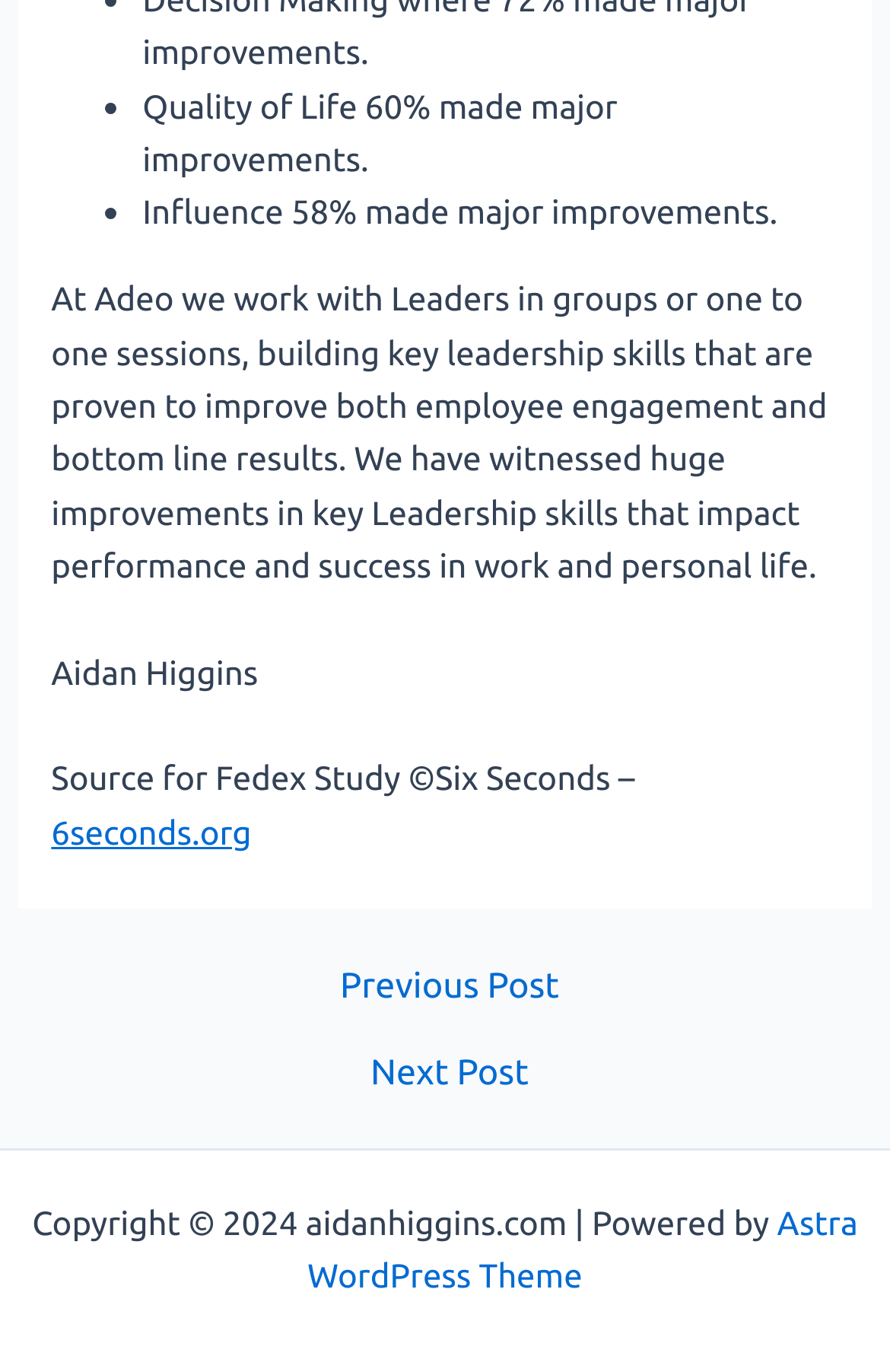What is the percentage of improvement in Quality of Life?
Refer to the image and answer the question using a single word or phrase.

60%